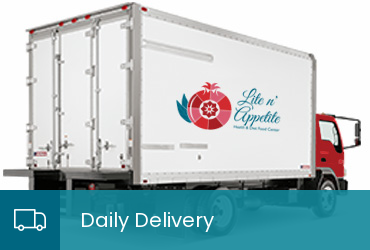What is the color of the banner beneath the truck?
Based on the image, answer the question with a single word or brief phrase.

Turquoise